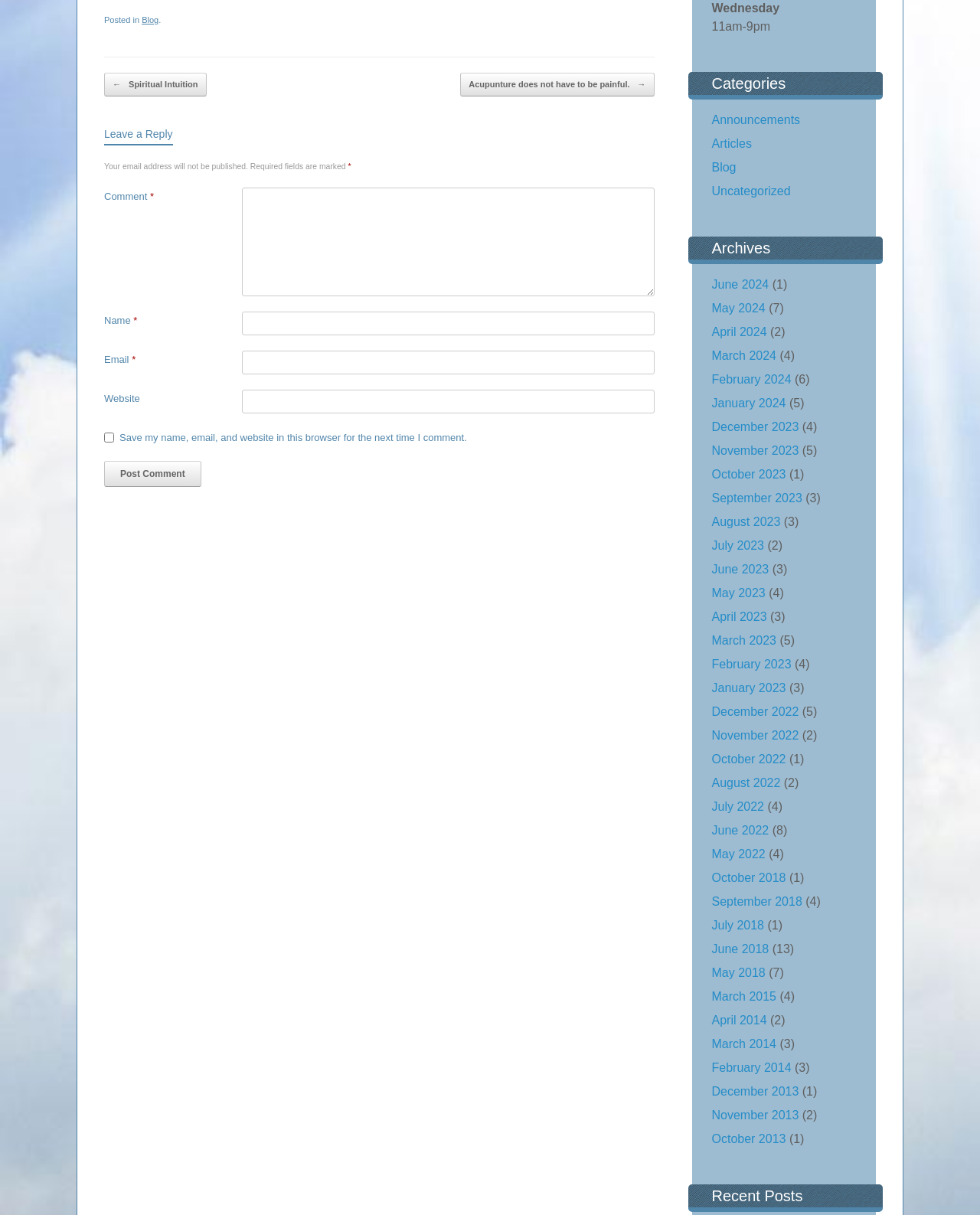What is the purpose of the 'Leave a Reply' section?
Identify the answer in the screenshot and reply with a single word or phrase.

To comment